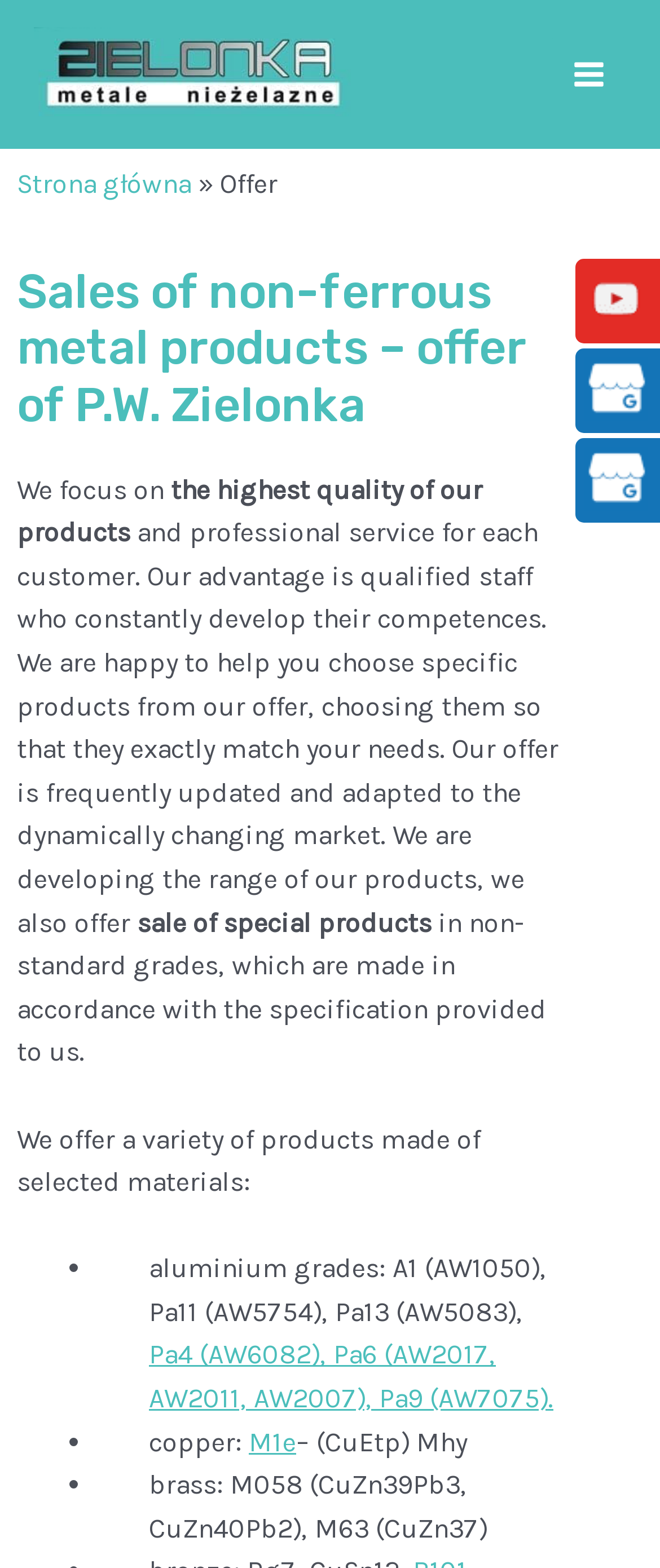Determine the bounding box coordinates (top-left x, top-left y, bottom-right x, bottom-right y) of the UI element described in the following text: M1e

[0.377, 0.909, 0.449, 0.93]